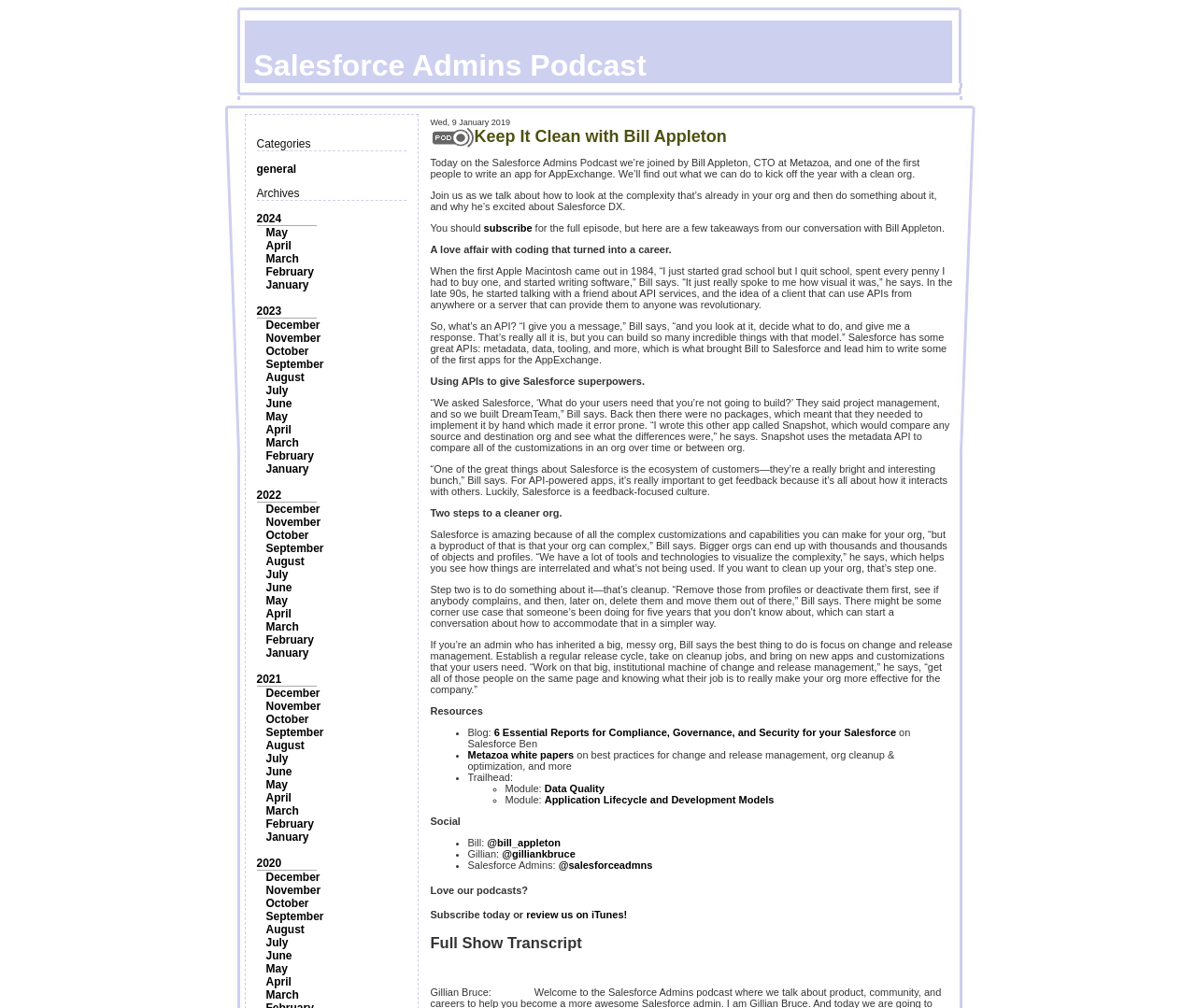What is the title of the latest podcast episode?
Please use the image to provide a one-word or short phrase answer.

Keep It Clean with Bill Appleton